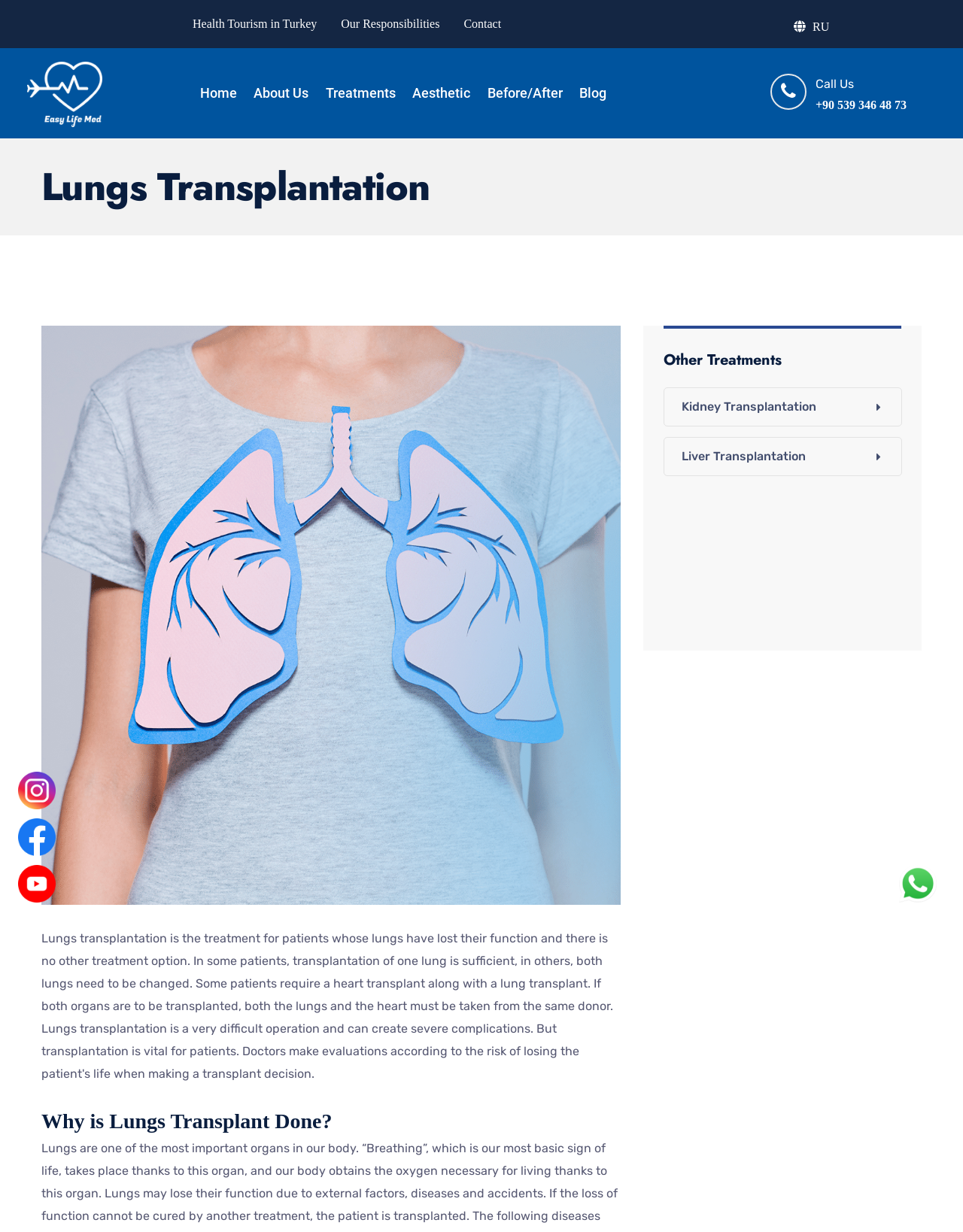Identify the bounding box coordinates of the clickable region necessary to fulfill the following instruction: "Click on the 'Lungs Transplantation' heading". The bounding box coordinates should be four float numbers between 0 and 1, i.e., [left, top, right, bottom].

[0.043, 0.131, 0.957, 0.173]